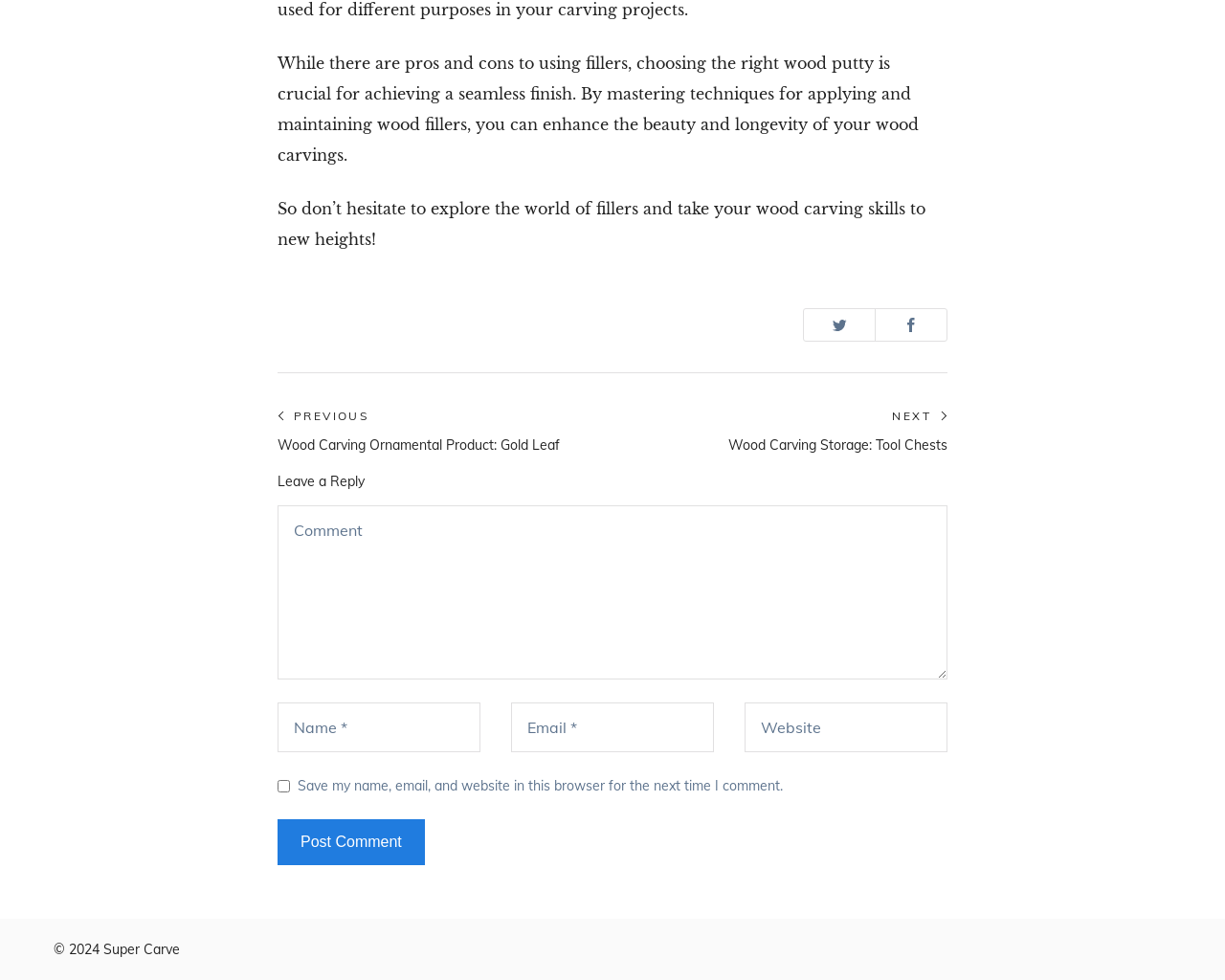What is the topic of the main text?
Provide a detailed answer to the question, using the image to inform your response.

The main text starts with 'While there are pros and cons to using fillers, choosing the right wood putty is crucial for achieving a seamless finish.' which indicates that the topic is related to wood carving. The text also mentions 'wood carvings' and 'wood fillers', further supporting this conclusion.